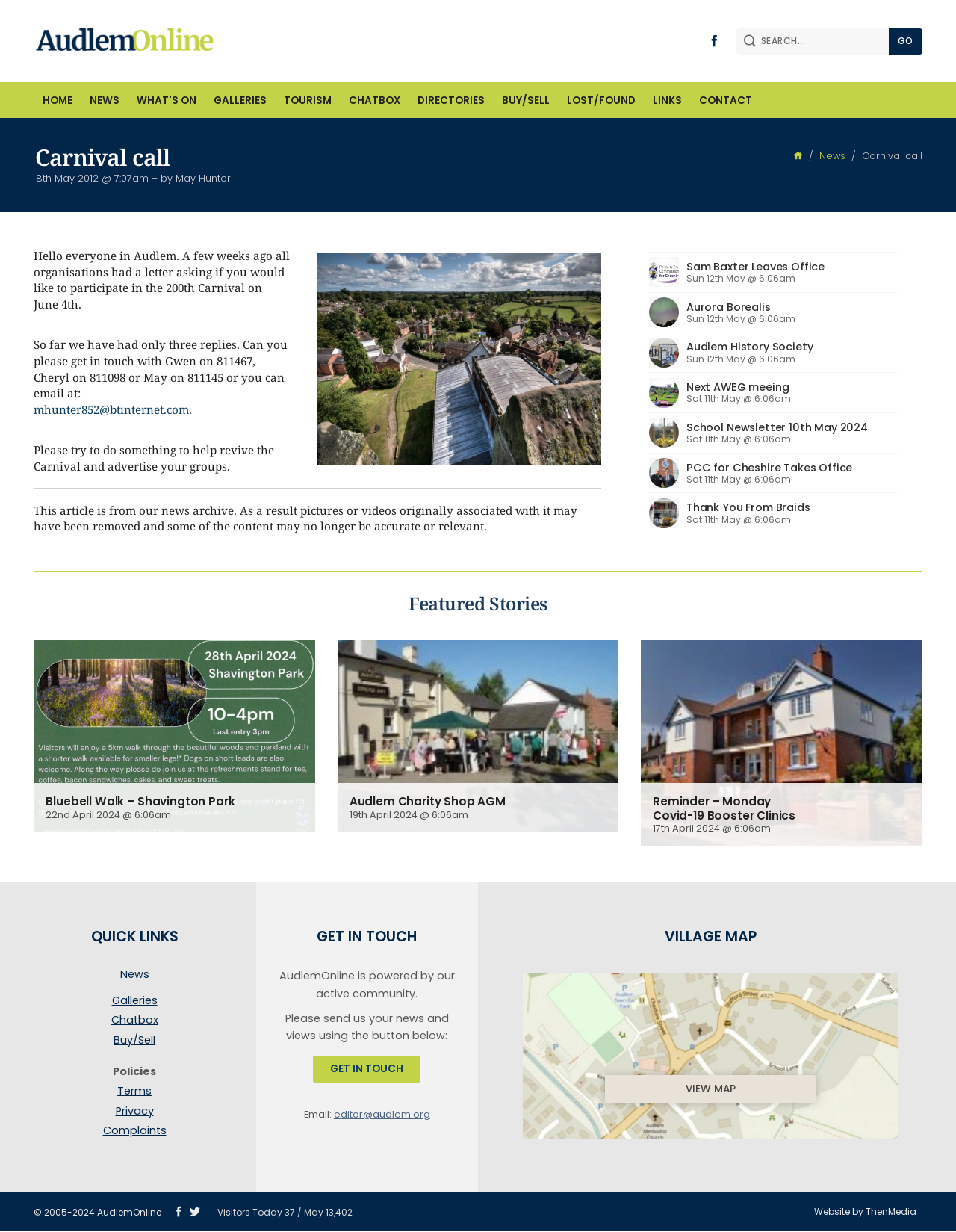How can users get in touch with the website?
Make sure to answer the question with a detailed and comprehensive explanation.

The webpage provides an email address 'editor@audlem.org' and a 'GET IN TOUCH' button, which suggests that users can contact the website through these means to provide news, views, or other feedback.